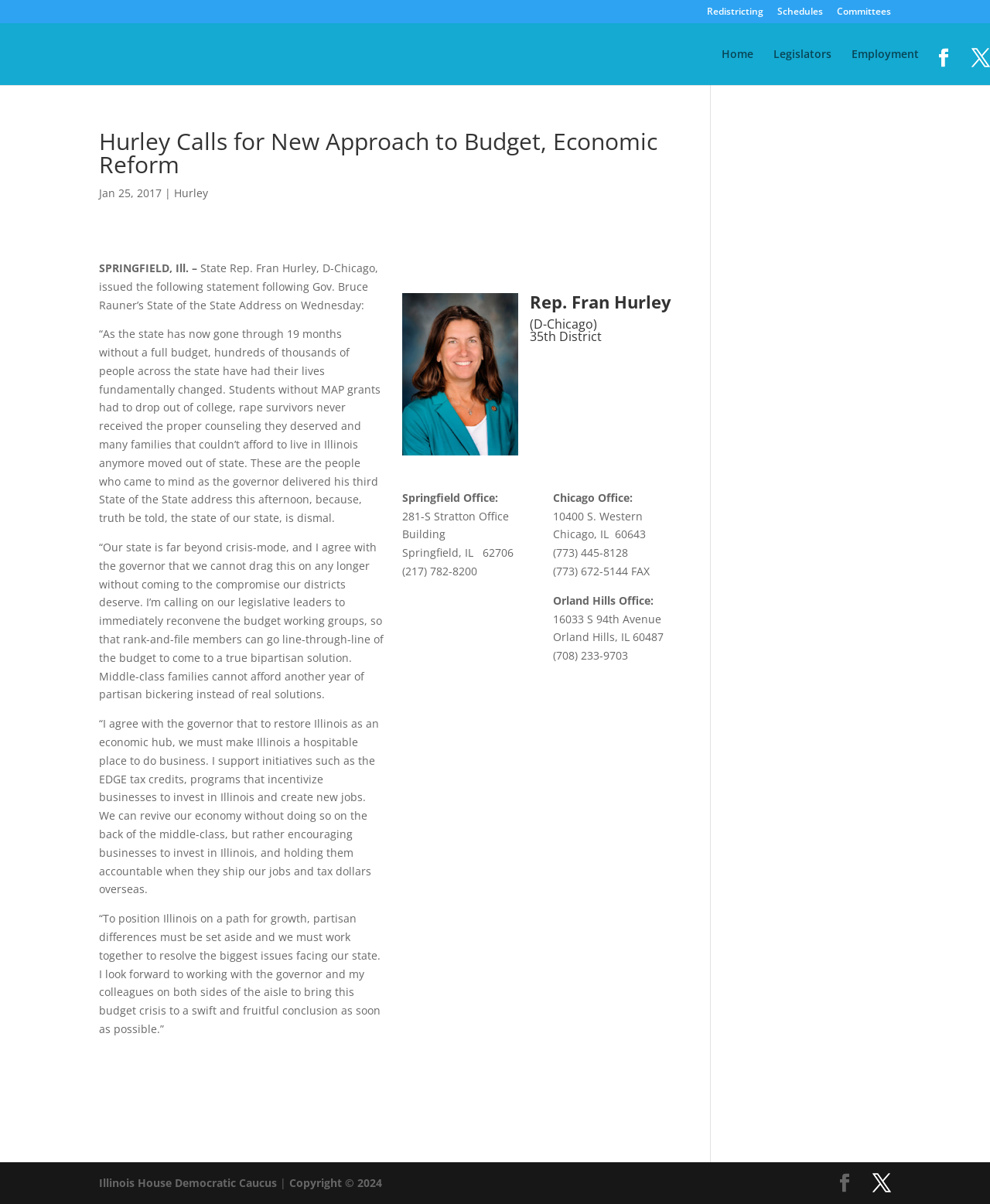Offer a meticulous caption that includes all visible features of the webpage.

This webpage appears to be a news article or press release from the Illinois House Democratic Caucus. At the top of the page, there are several links to different sections of the website, including "Redistricting", "Schedules", "Committees", "Home", "Legislators", and "Employment". 

Below these links, there is a main article with a heading that reads "Hurley Calls for New Approach to Budget, Economic Reform". The article is dated January 25, 2017, and is attributed to Hurley. The text of the article discusses the need for a new approach to budget and economic reform in Illinois, citing the negative impacts of the state's 19-month budget crisis on students, rape survivors, and families.

To the right of the article, there is a section with a heading that reads "Rep. Fran Hurley" and features an image of Rep. Hurley. Below this, there is contact information for Rep. Hurley's offices in Springfield, Chicago, and Orland Hills.

At the very bottom of the page, there are links to the Illinois House Democratic Caucus and a copyright notice.